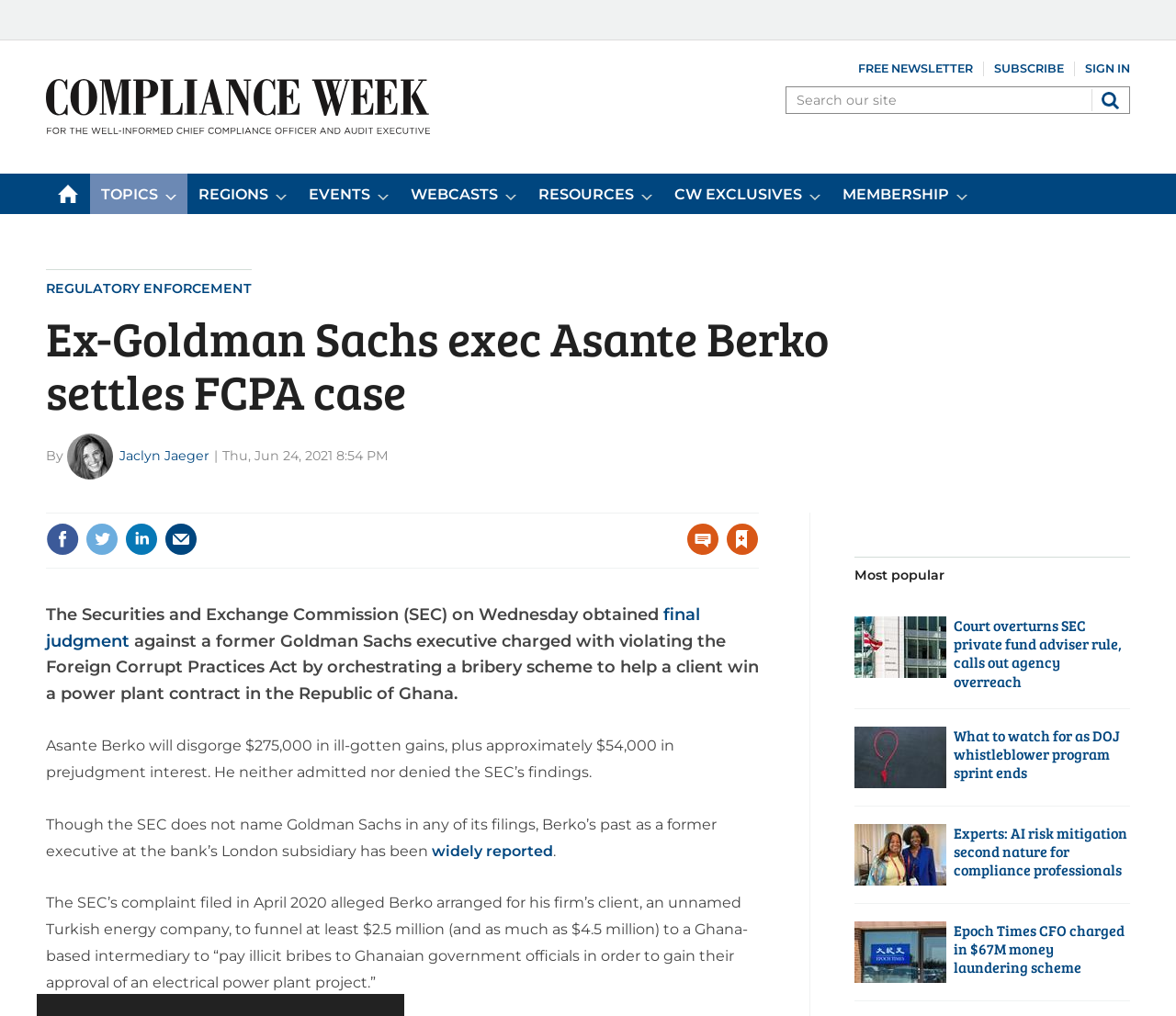What is the name of the website?
From the screenshot, supply a one-word or short-phrase answer.

Compliance Week